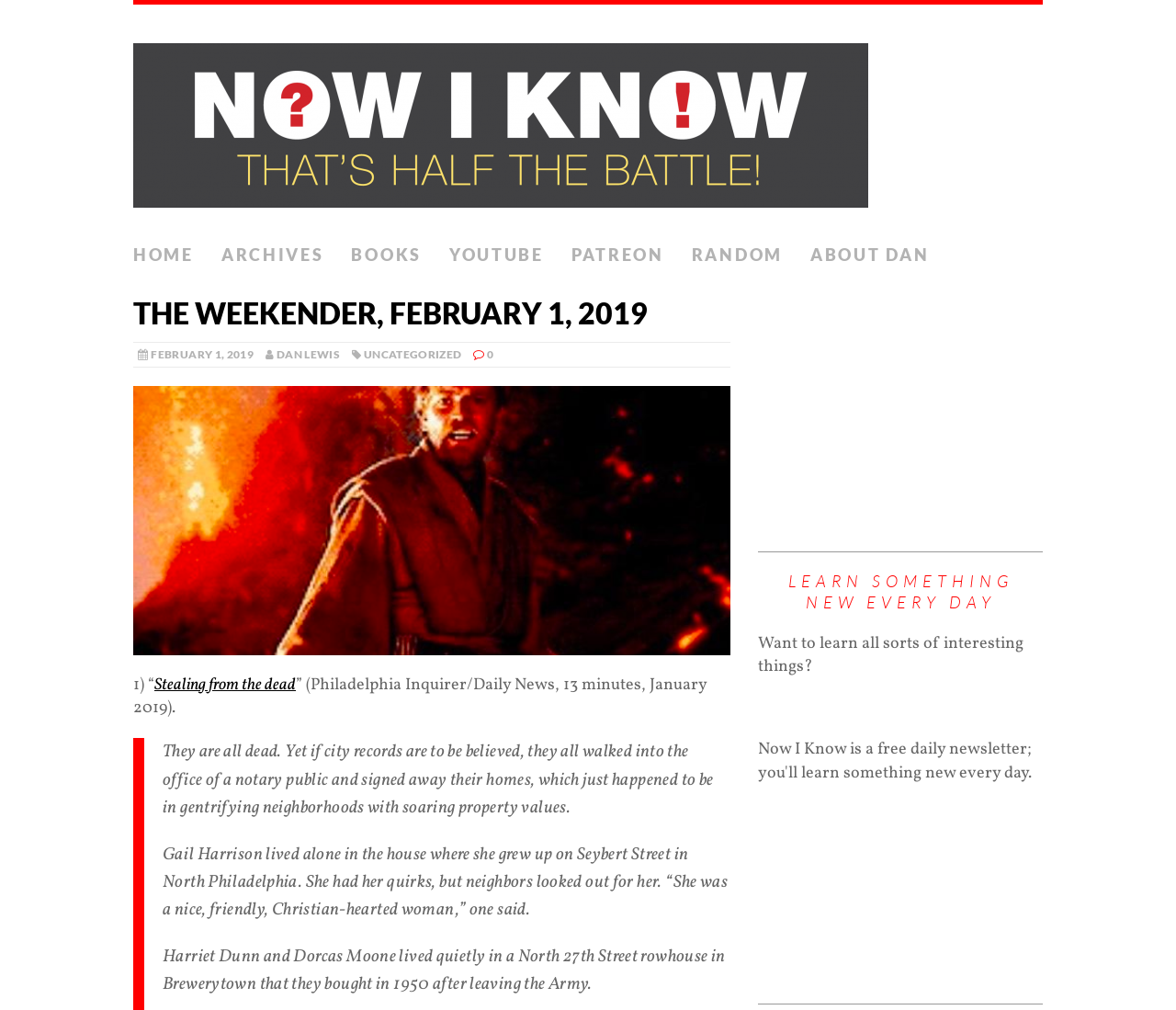Pinpoint the bounding box coordinates of the area that should be clicked to complete the following instruction: "Click on the 'Now I Know' image". The coordinates must be given as four float numbers between 0 and 1, i.e., [left, top, right, bottom].

[0.113, 0.043, 0.738, 0.206]